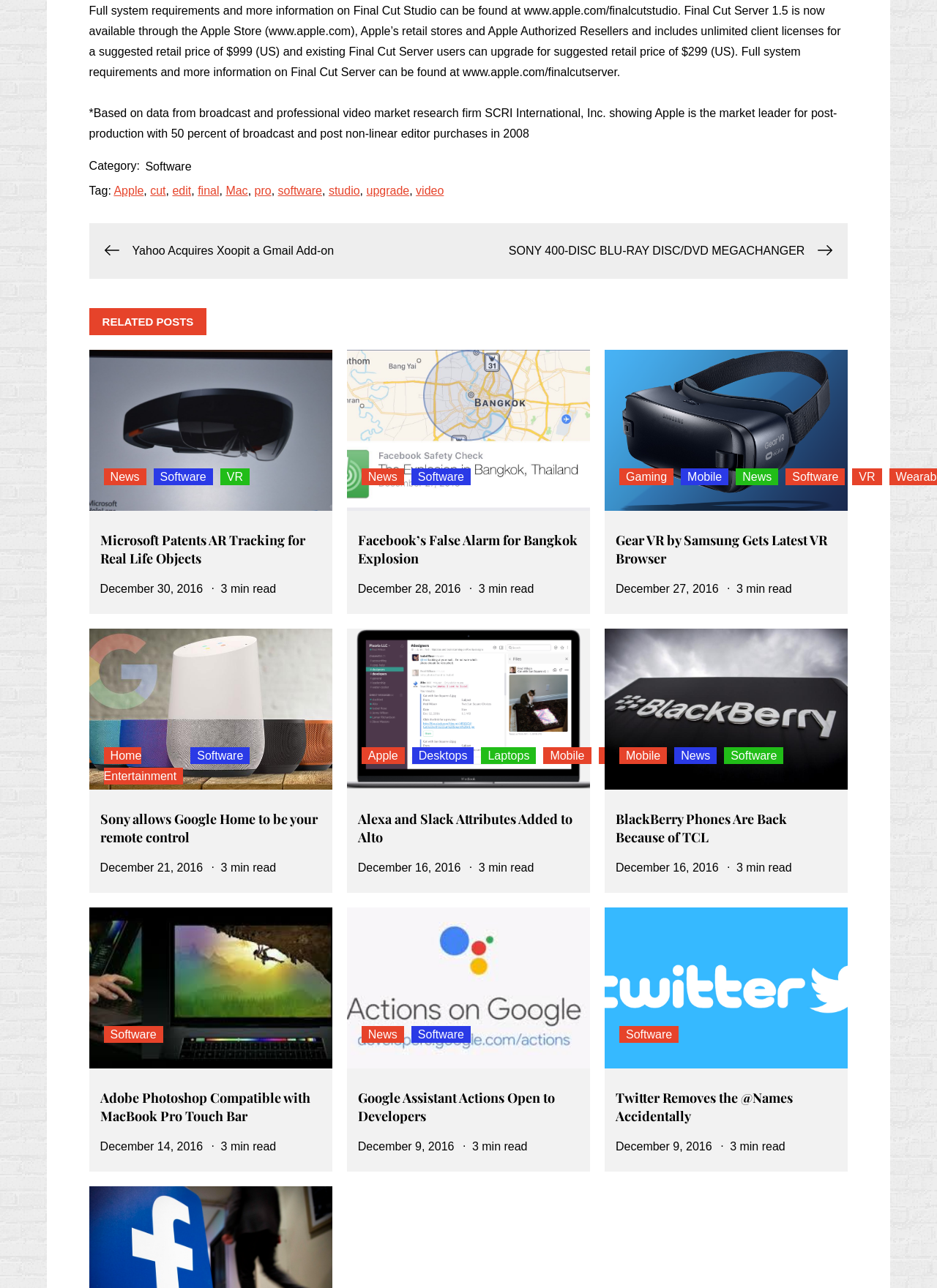Examine the image and give a thorough answer to the following question:
What is the tag of the first article?

The tag of the first article can be determined by looking at the 'Tag:' label, which is followed by a link 'Apple'. This indicates that the tag of the first article is Apple.